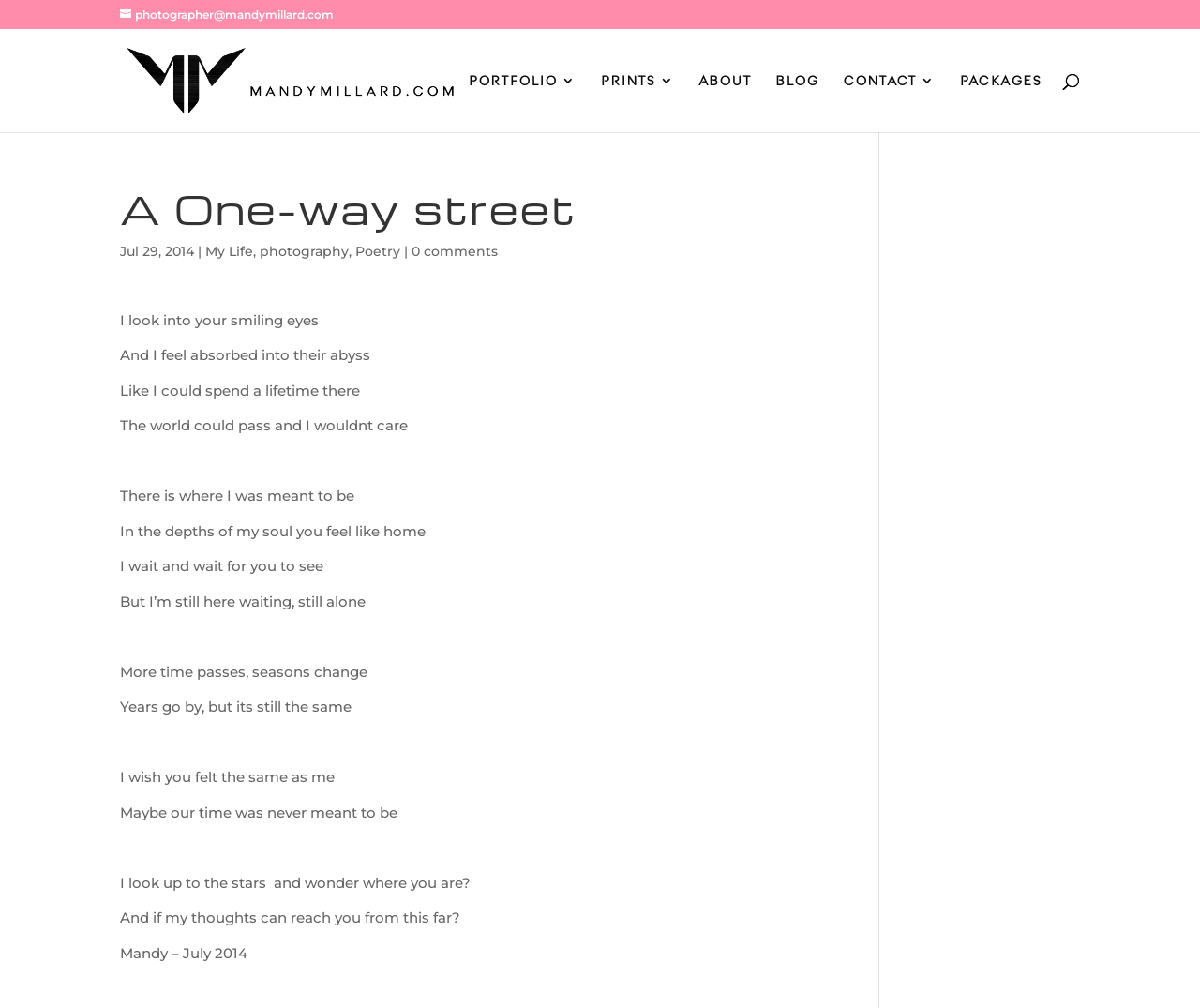Predict the bounding box coordinates of the area that should be clicked to accomplish the following instruction: "read the blog". The bounding box coordinates should consist of four float numbers between 0 and 1, i.e., [left, top, right, bottom].

[0.647, 0.073, 0.683, 0.131]